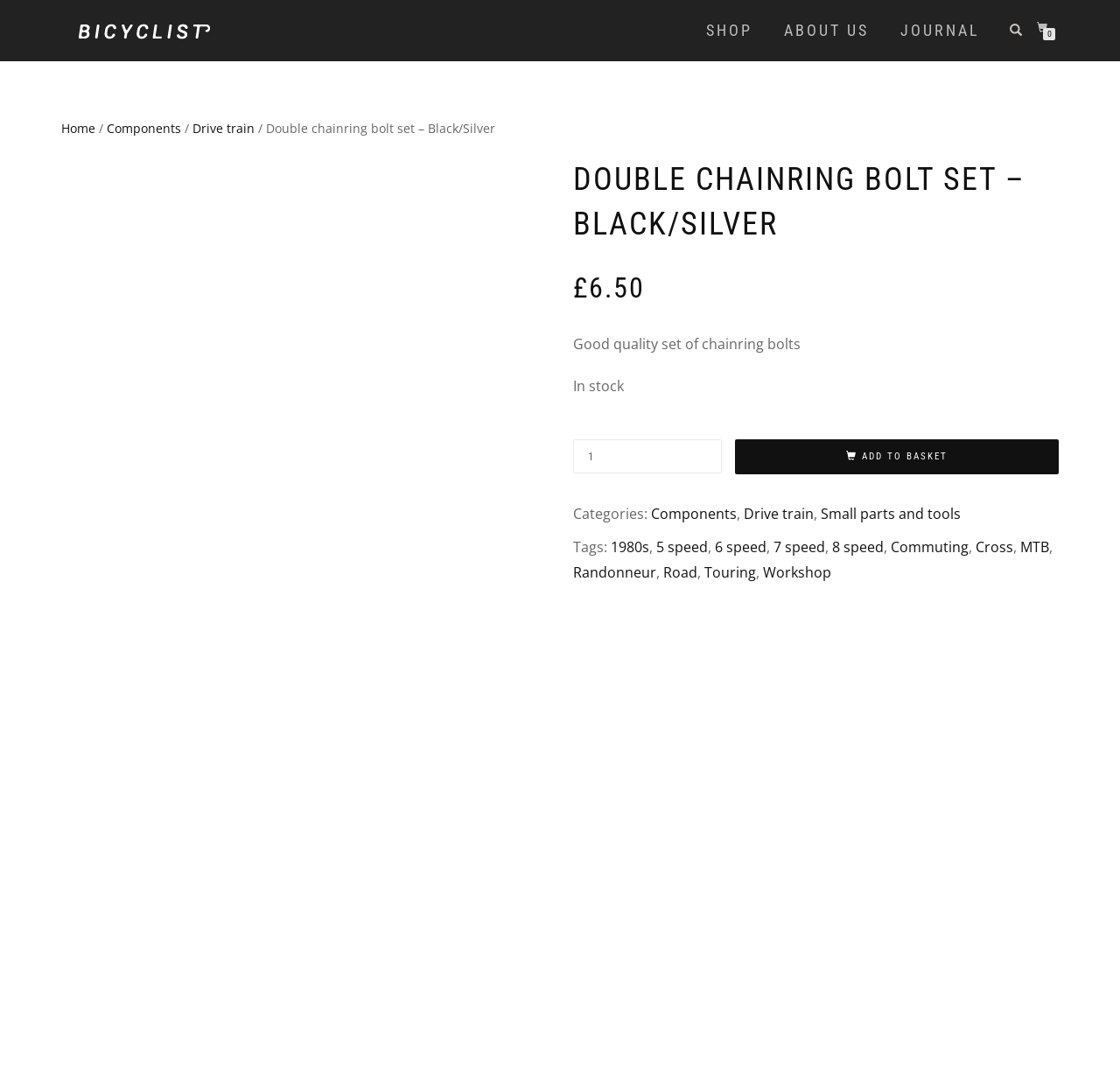What is the product name?
Please elaborate on the answer to the question with detailed information.

I found the product name by looking at the heading element on the webpage. The heading element contains the text 'DOUBLE CHAINRING BOLT SET – BLACK/SILVER', which indicates that the product name is 'Double chainring bolt set'.